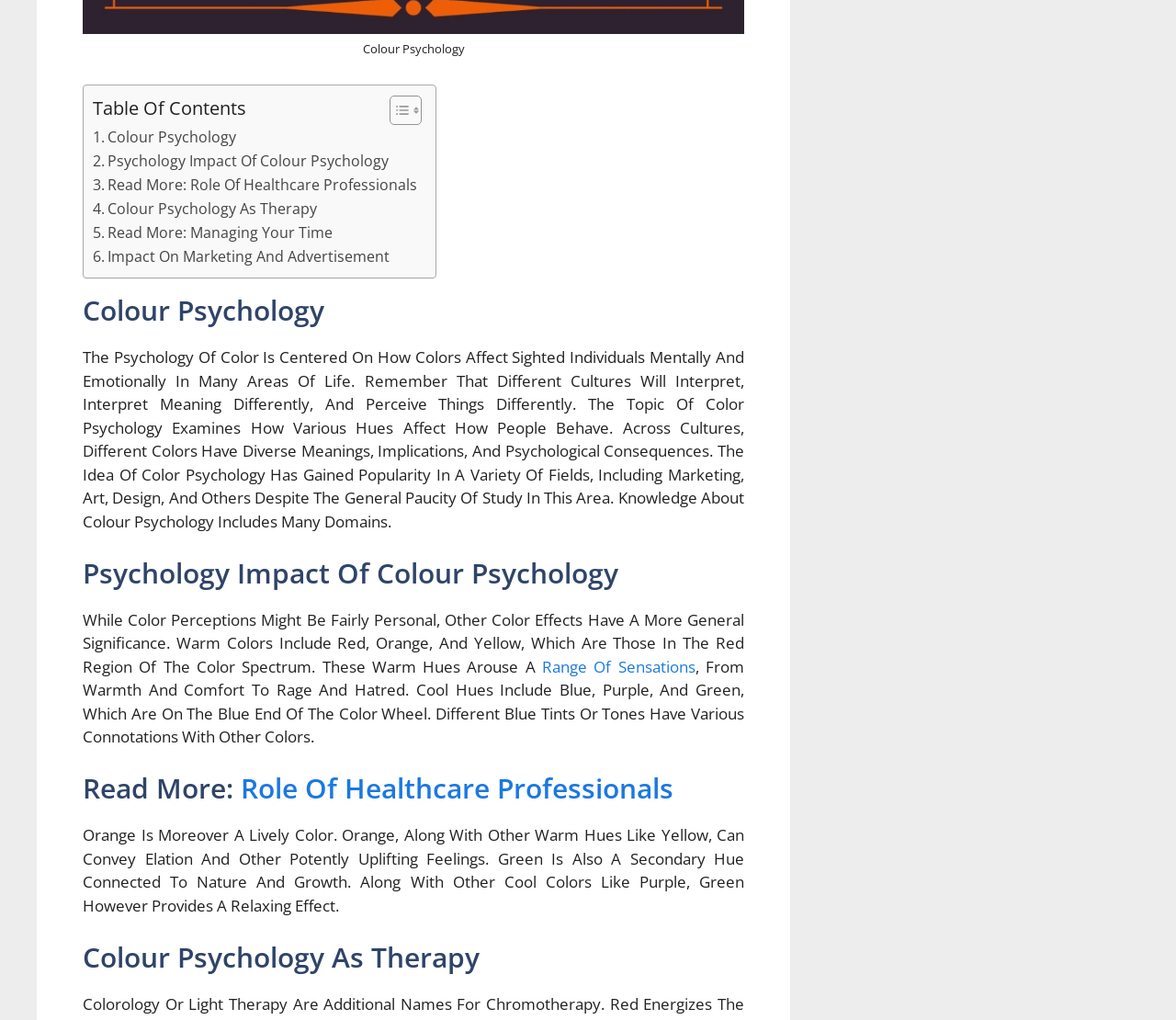Given the description "Read More: Managing Your Time", determine the bounding box of the corresponding UI element.

[0.079, 0.217, 0.283, 0.24]